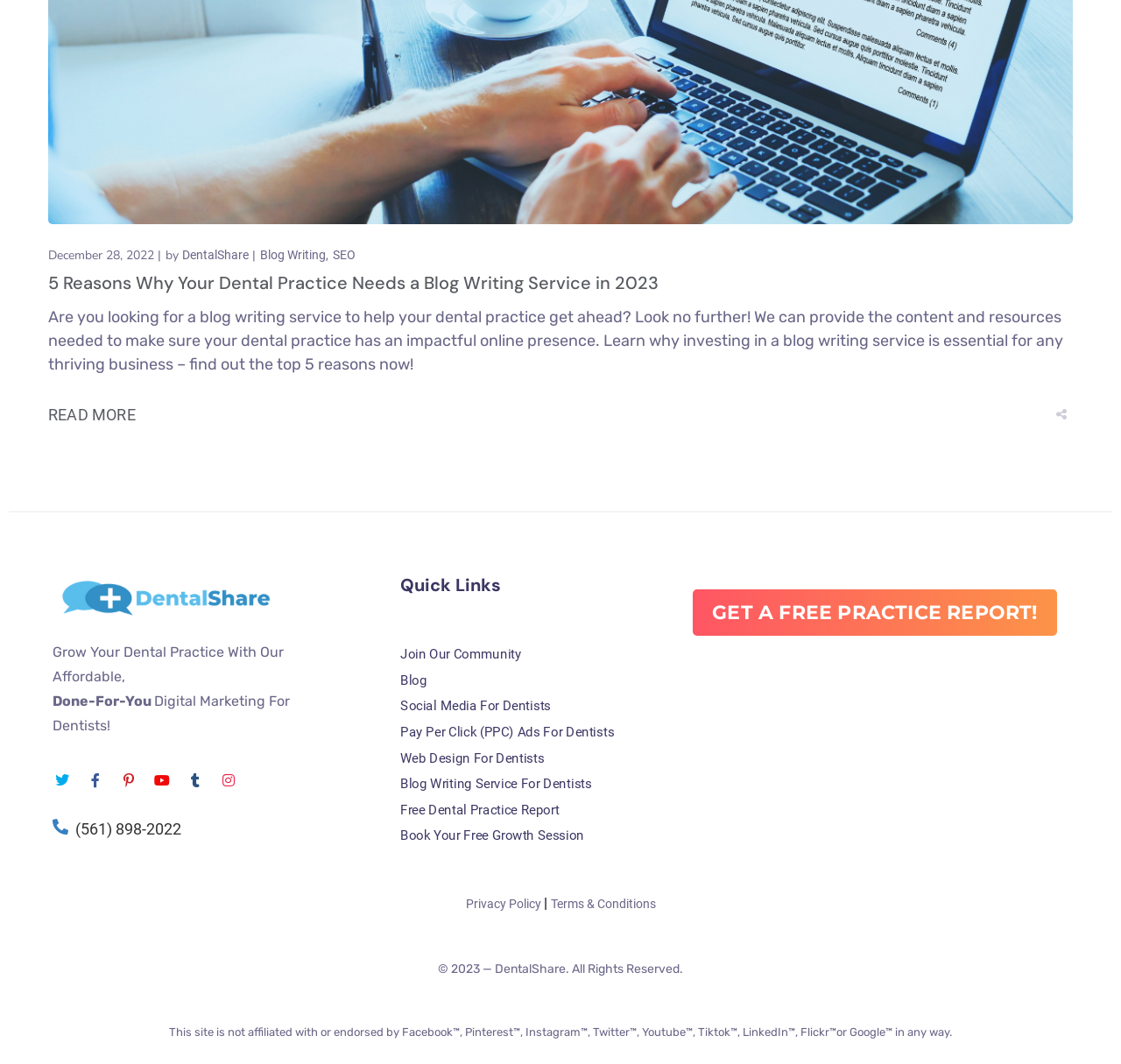Provide the bounding box coordinates for the UI element that is described as: "0 comments".

None